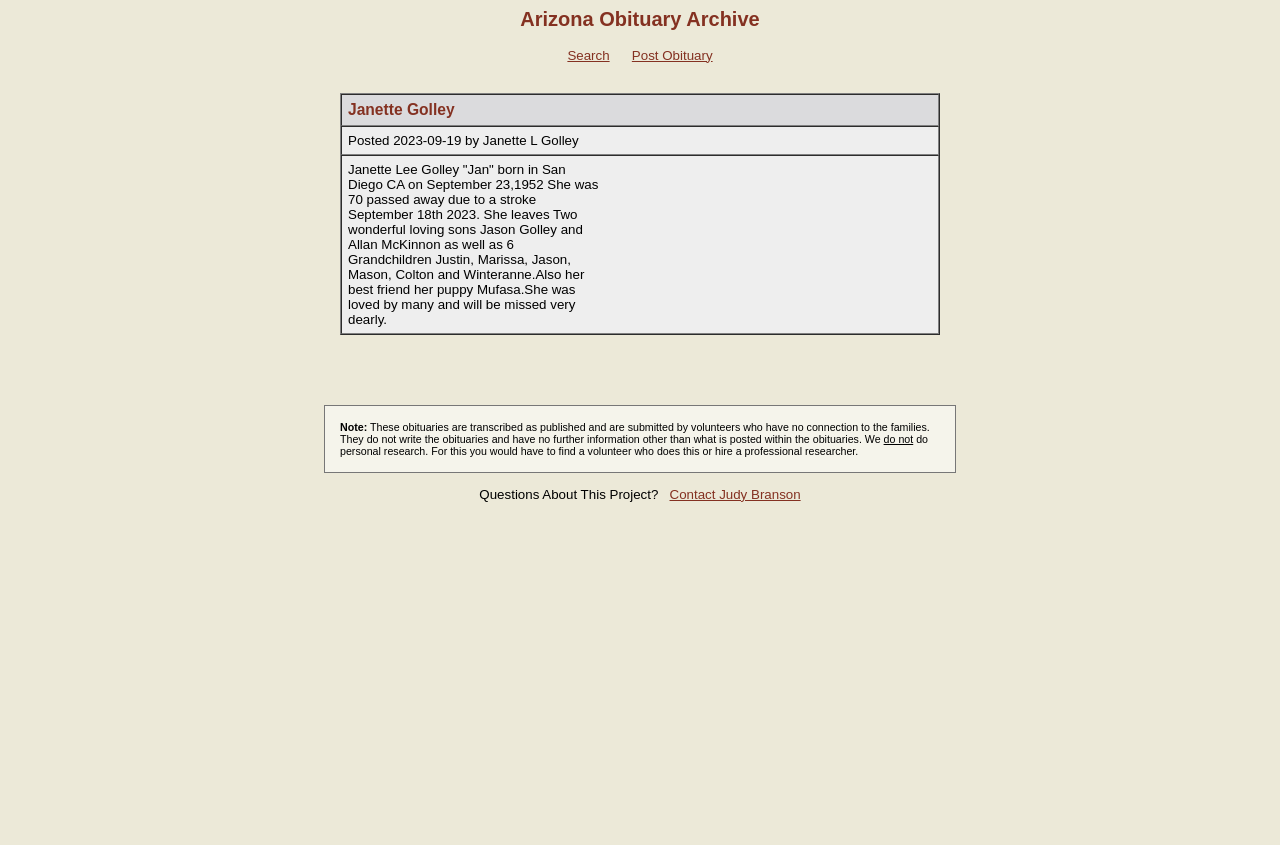Find the bounding box of the UI element described as: "Search". The bounding box coordinates should be given as four float values between 0 and 1, i.e., [left, top, right, bottom].

[0.443, 0.056, 0.476, 0.074]